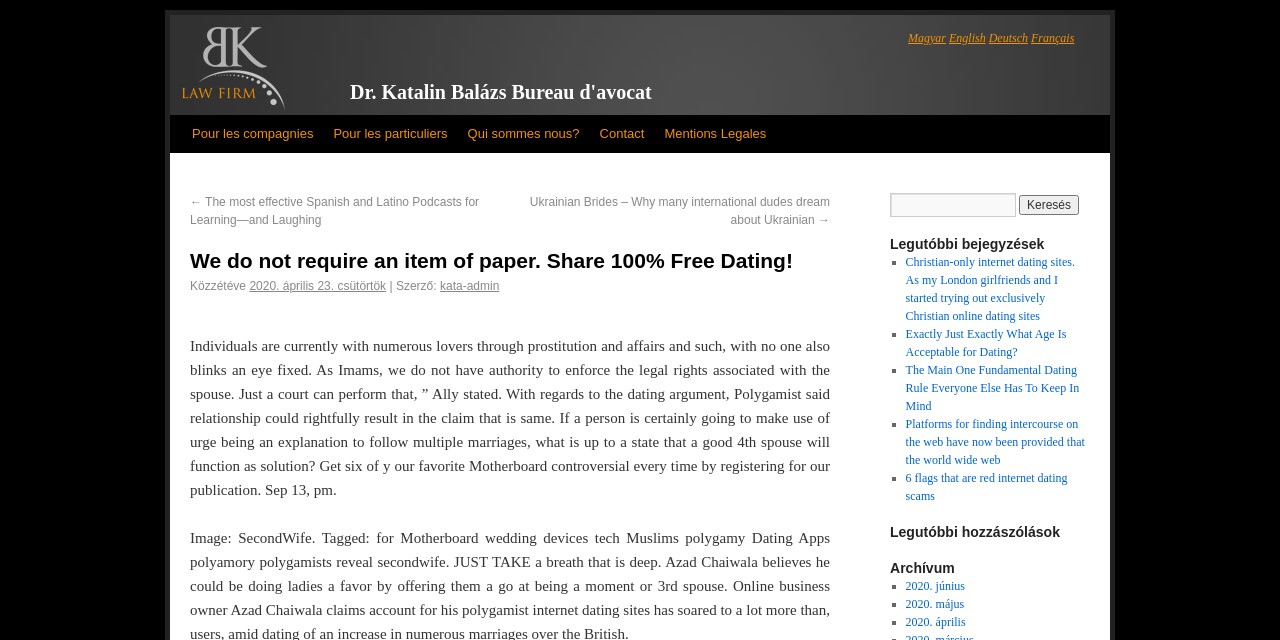What is the purpose of the search bar?
Use the image to give a comprehensive and detailed response to the question.

I found a search bar on the webpage, which is a common feature on websites that allows users to search for specific content. The search bar has a textbox and a button with the text 'Keresés', which is likely to be the search button. The purpose of the search bar is to enable users to search for specific content on the website.